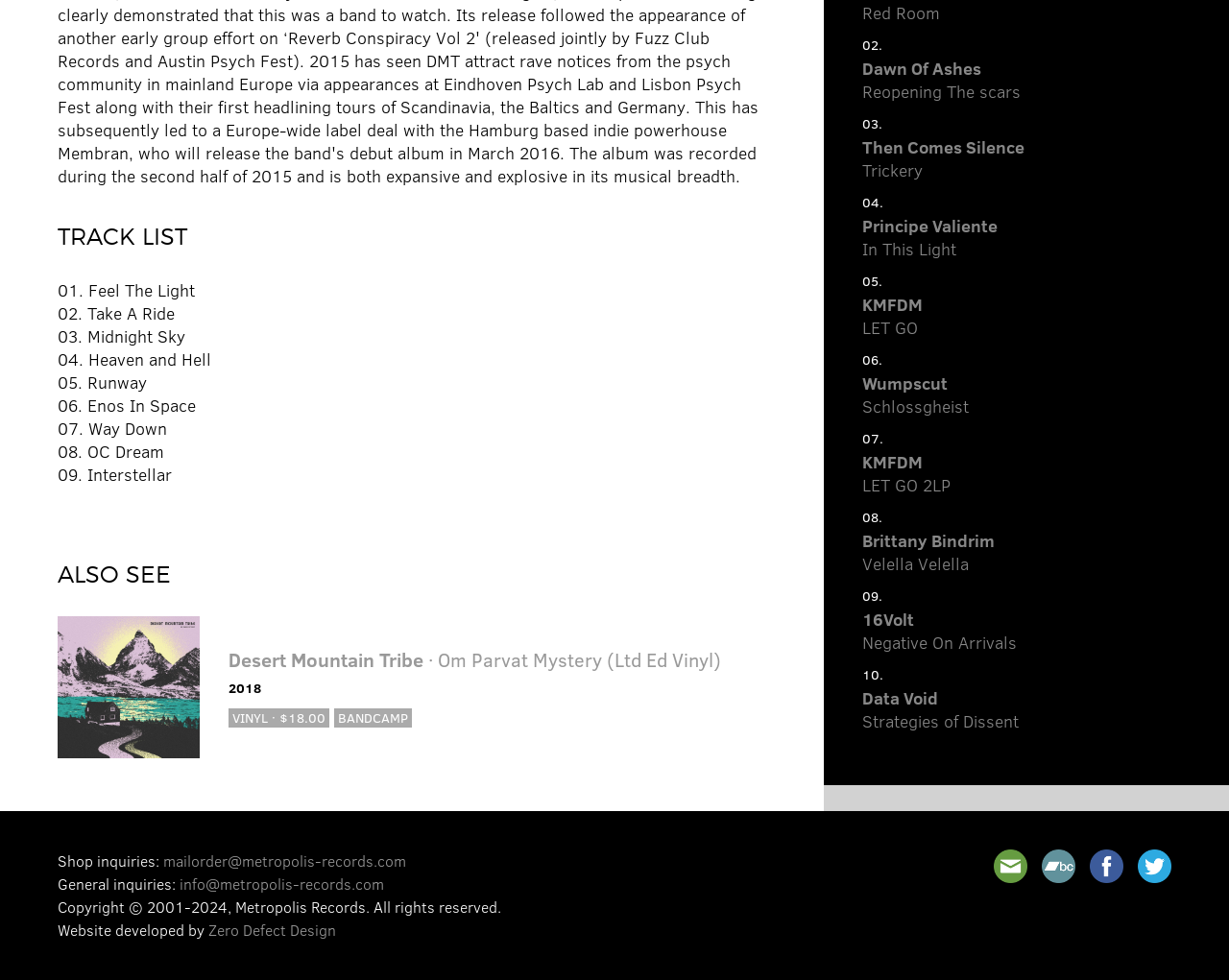Extract the bounding box coordinates for the UI element described as: "title="Bandcamp"".

[0.848, 0.867, 0.875, 0.901]